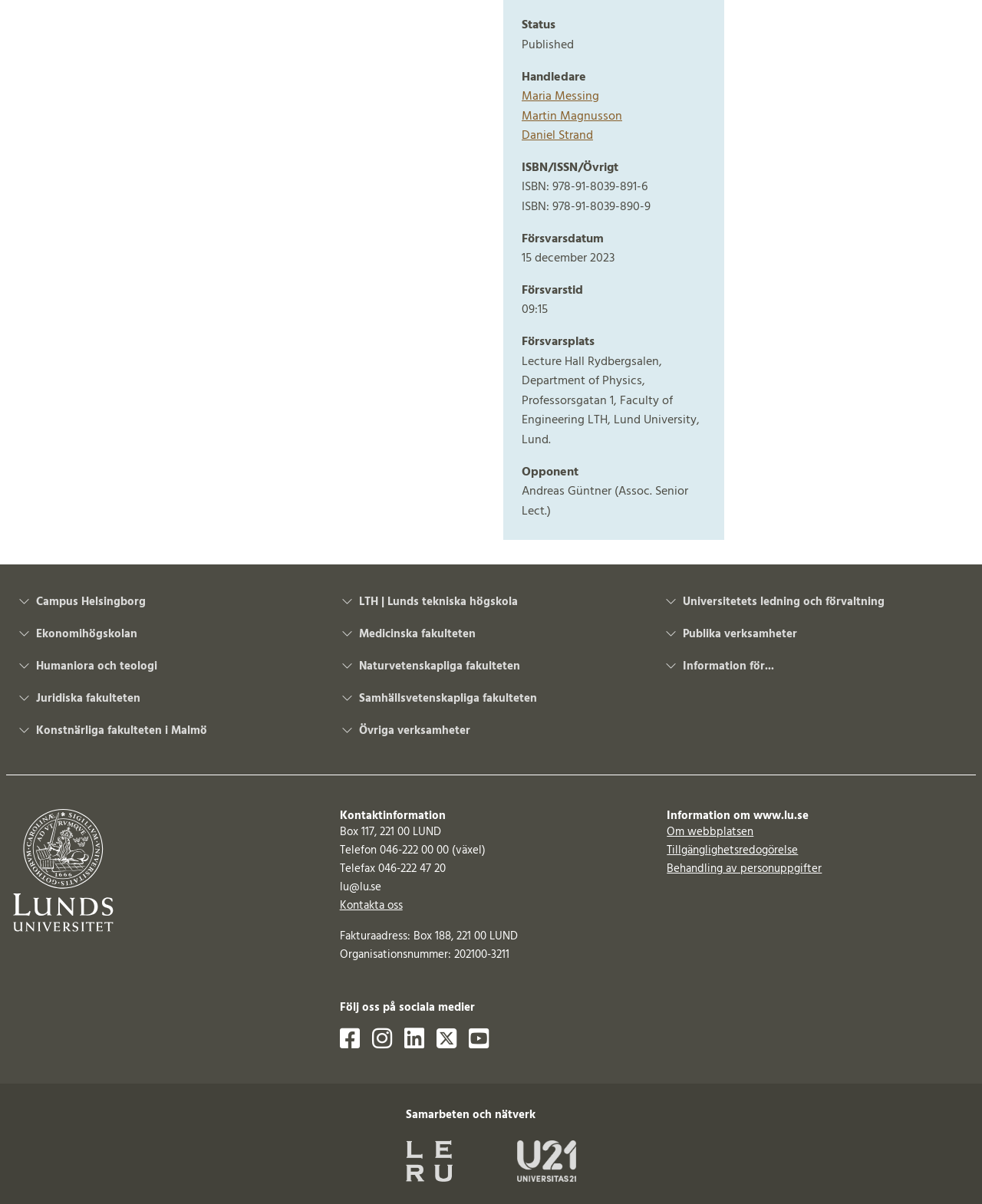What is the status of the publication?
Please provide a single word or phrase as the answer based on the screenshot.

Published